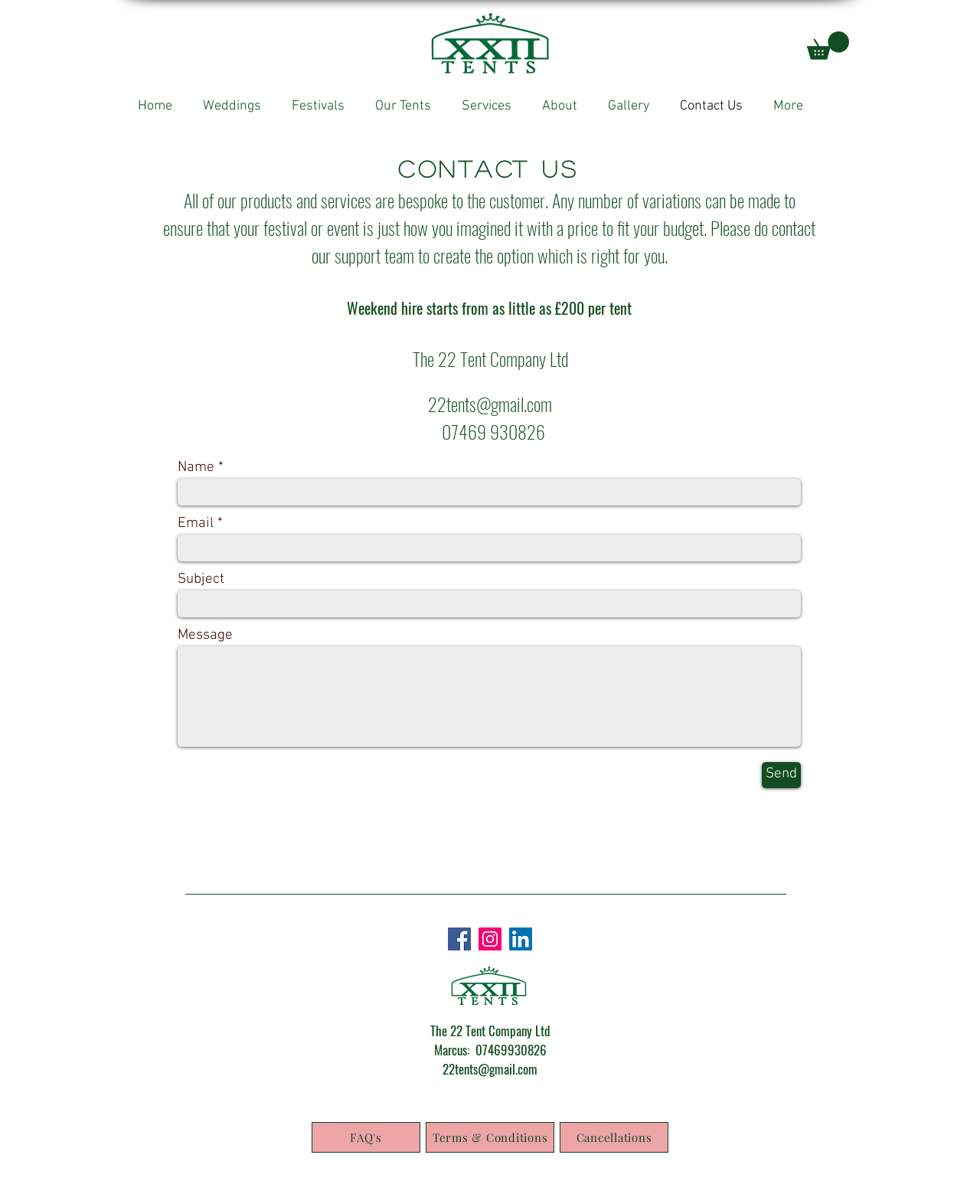Please provide a comprehensive response to the question below by analyzing the image: 
What is the purpose of the 'Send' button?

I inferred the purpose of the 'Send' button by looking at its location on the webpage, which is below a form with fields for name, email, subject, and message. This suggests that the button is used to send the message.